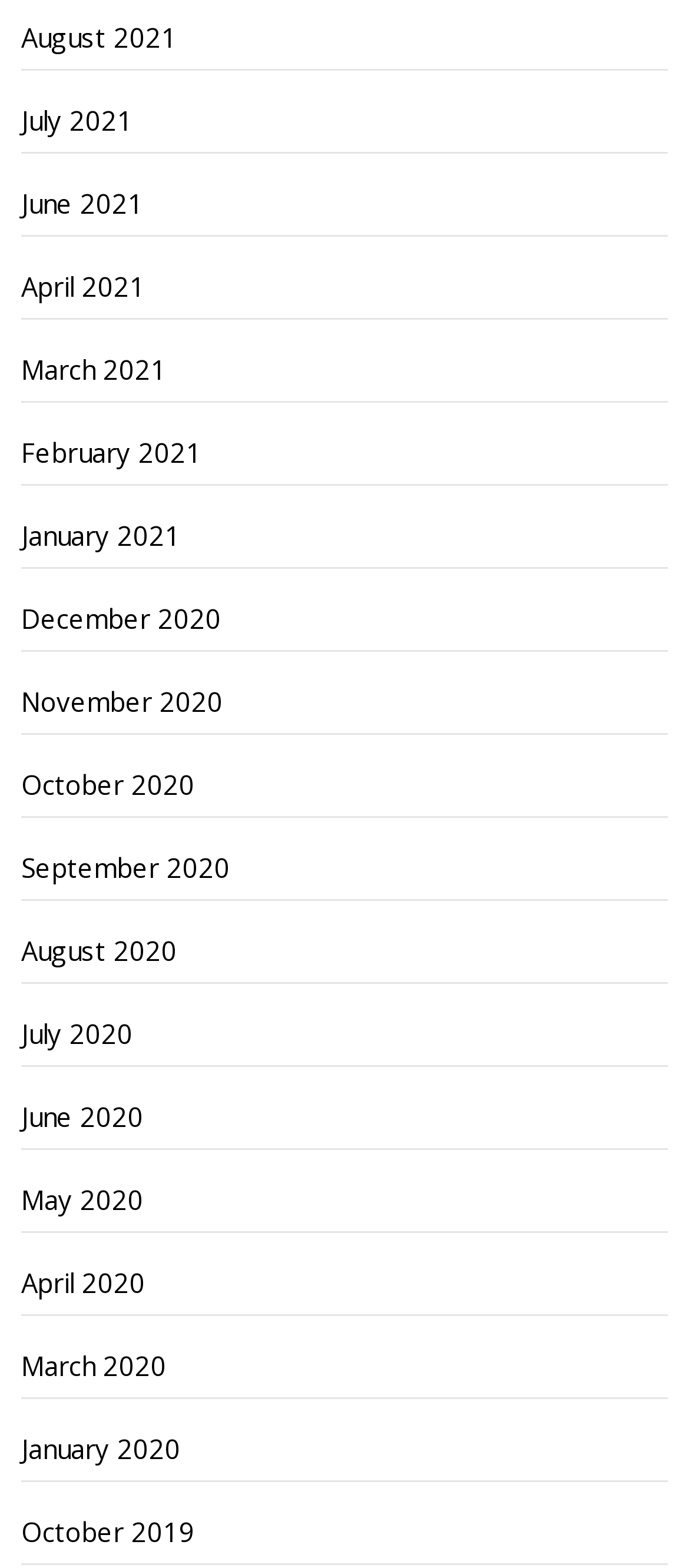Please study the image and answer the question comprehensively:
How many months are listed in 2021?

I counted the number of links with '2021' in their text and found that there are 8 months listed in 2021, which are August 2021, July 2021, June 2021, April 2021, March 2021, February 2021, January 2021, and December 2021.